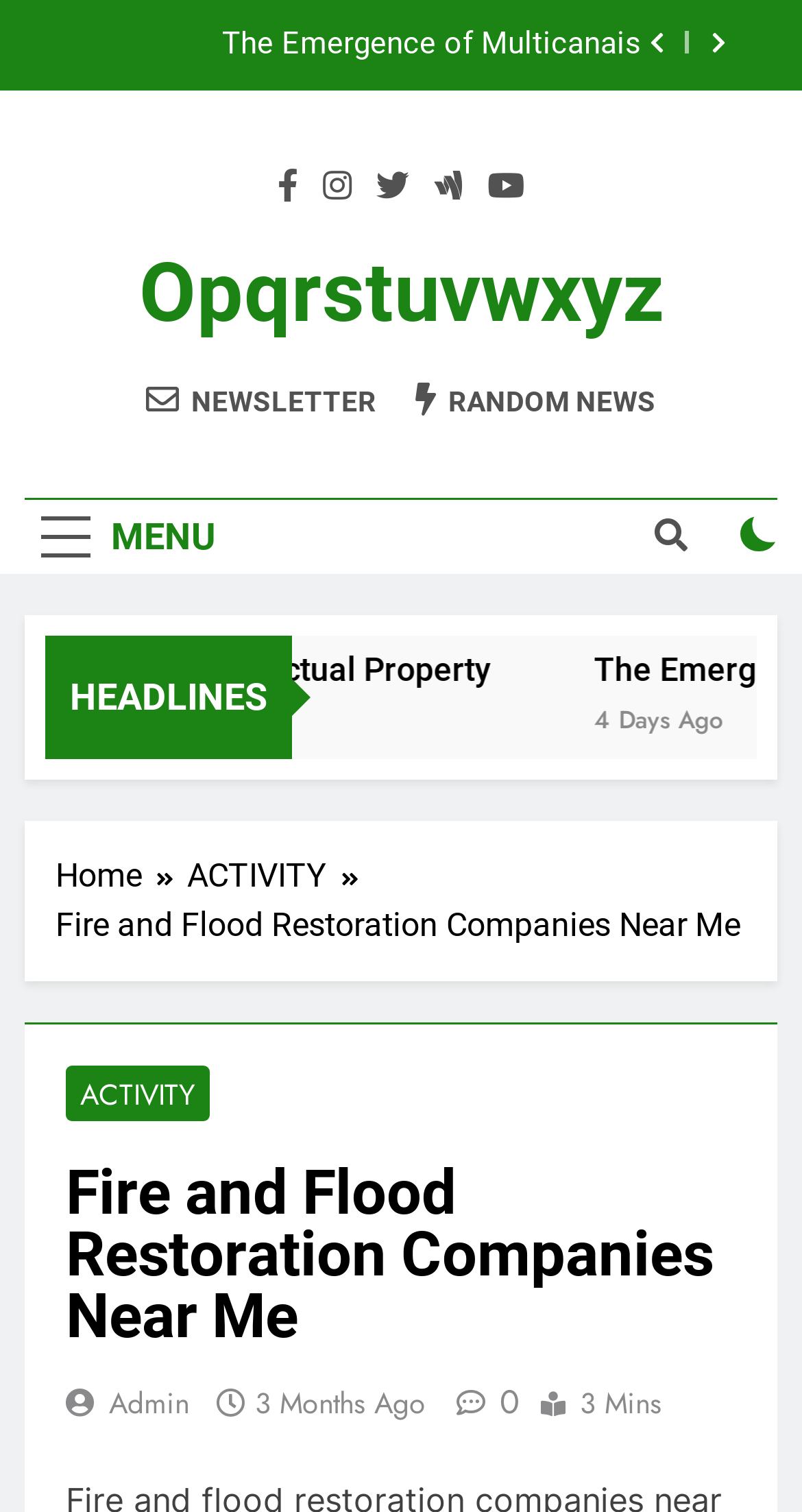Determine the bounding box coordinates for the region that must be clicked to execute the following instruction: "Go to the home page".

[0.069, 0.563, 0.233, 0.596]